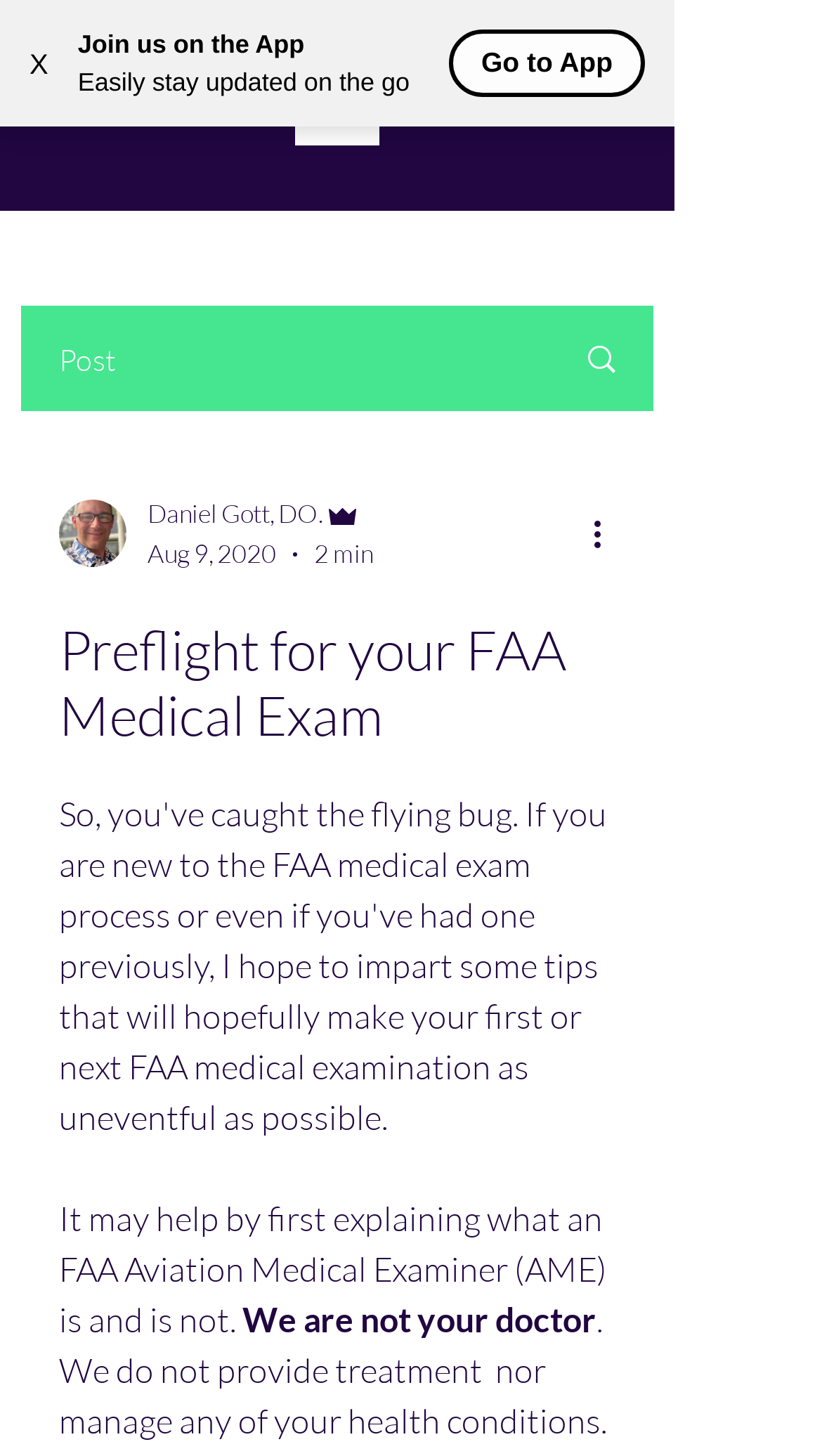What is the topic of the blog post?
From the screenshot, provide a brief answer in one word or phrase.

FAA Medical Exam